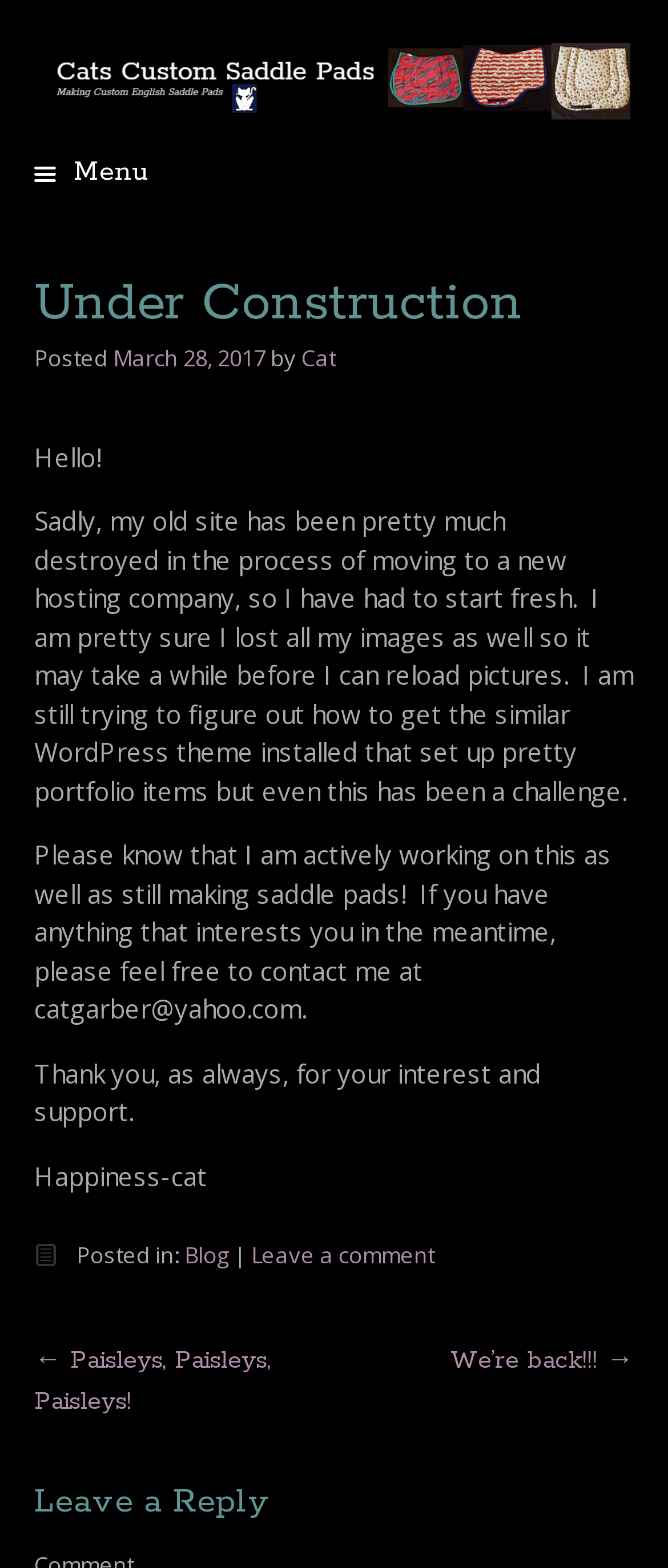Give a one-word or short-phrase answer to the following question: 
What is the email address to contact the author?

catgarber@yahoo.com